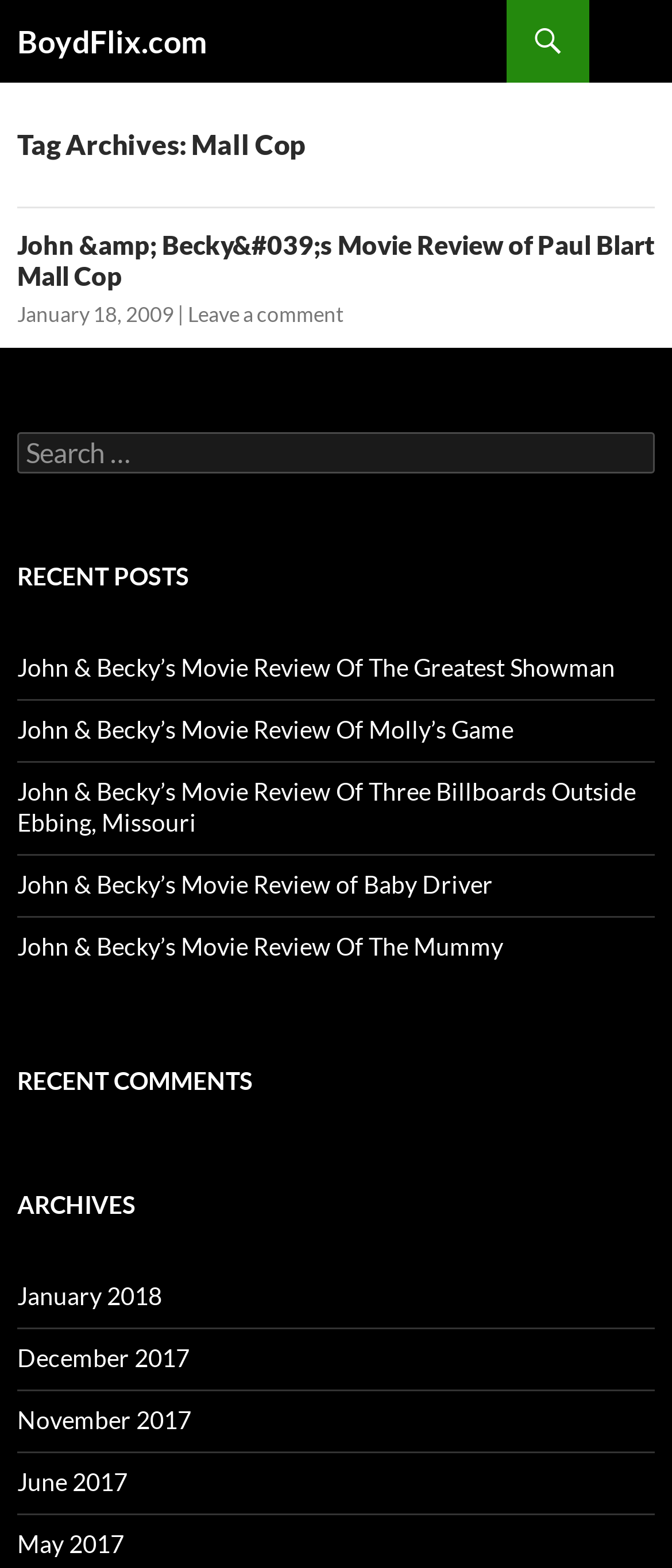Please indicate the bounding box coordinates of the element's region to be clicked to achieve the instruction: "Browse archives for January 2018". Provide the coordinates as four float numbers between 0 and 1, i.e., [left, top, right, bottom].

[0.026, 0.817, 0.241, 0.836]